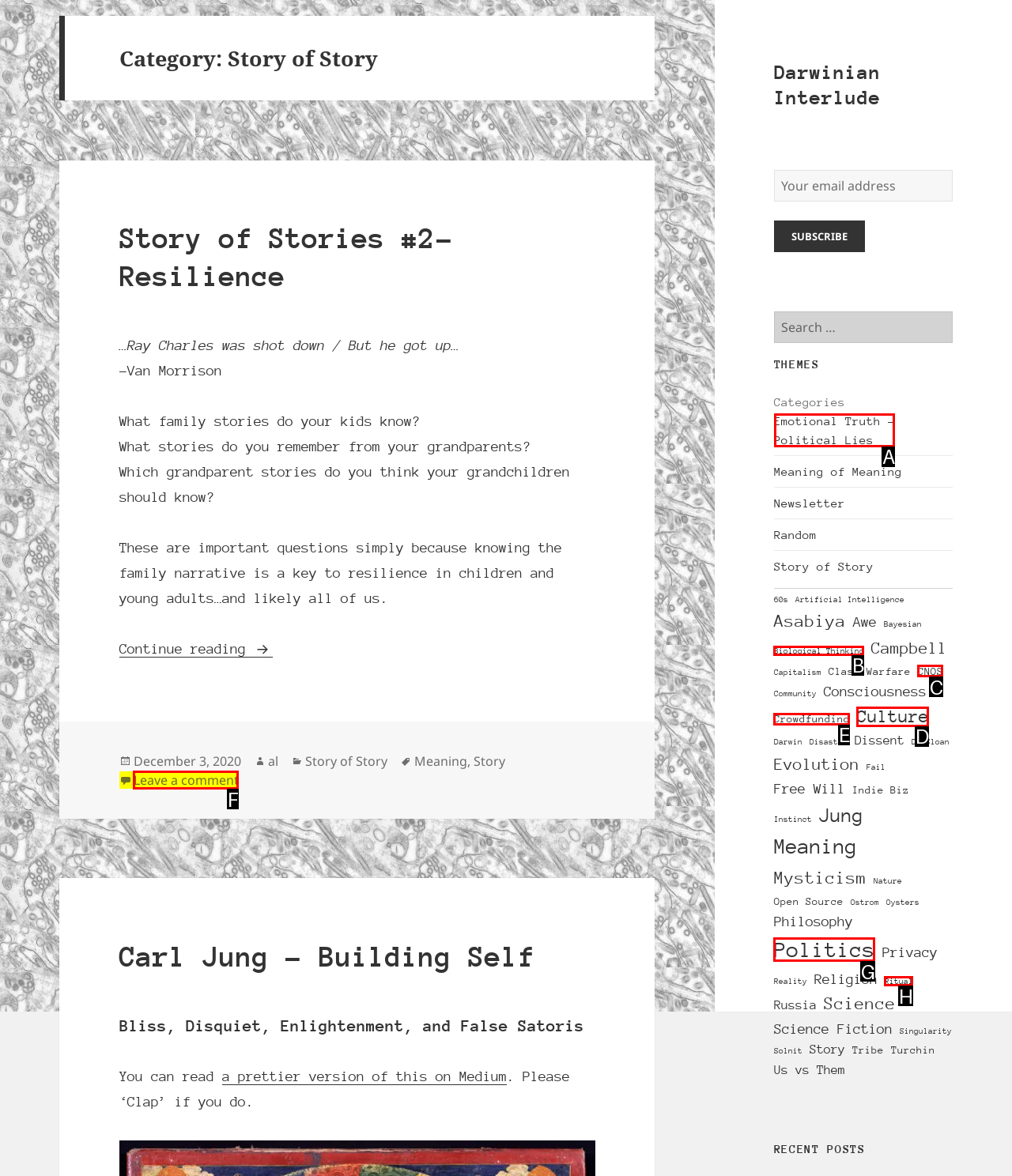Point out the correct UI element to click to carry out this instruction: Explore the theme 'Emotional Truth – Political Lies'
Answer with the letter of the chosen option from the provided choices directly.

A